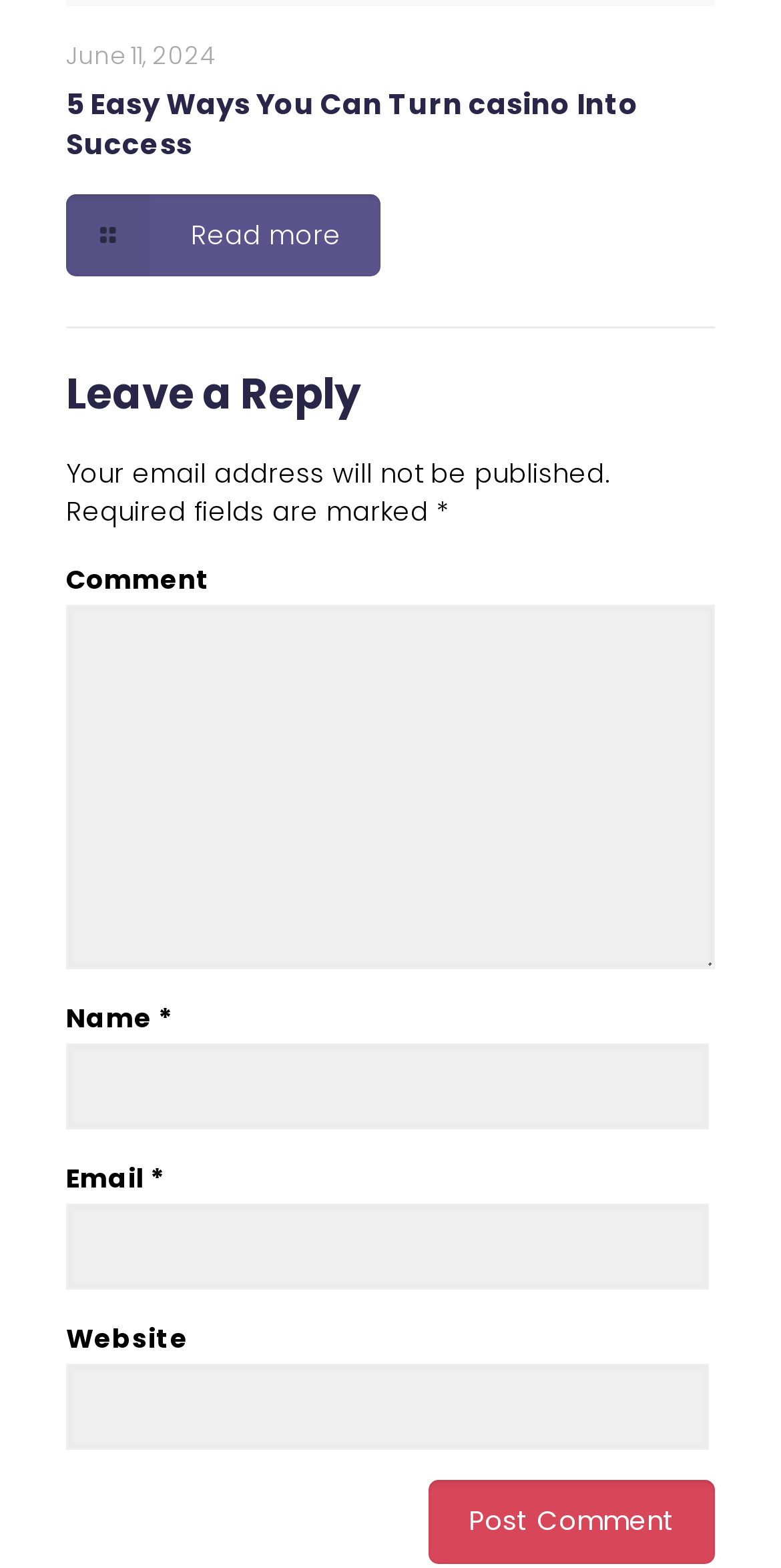What is the button at the bottom for?
Observe the image and answer the question with a one-word or short phrase response.

Post Comment